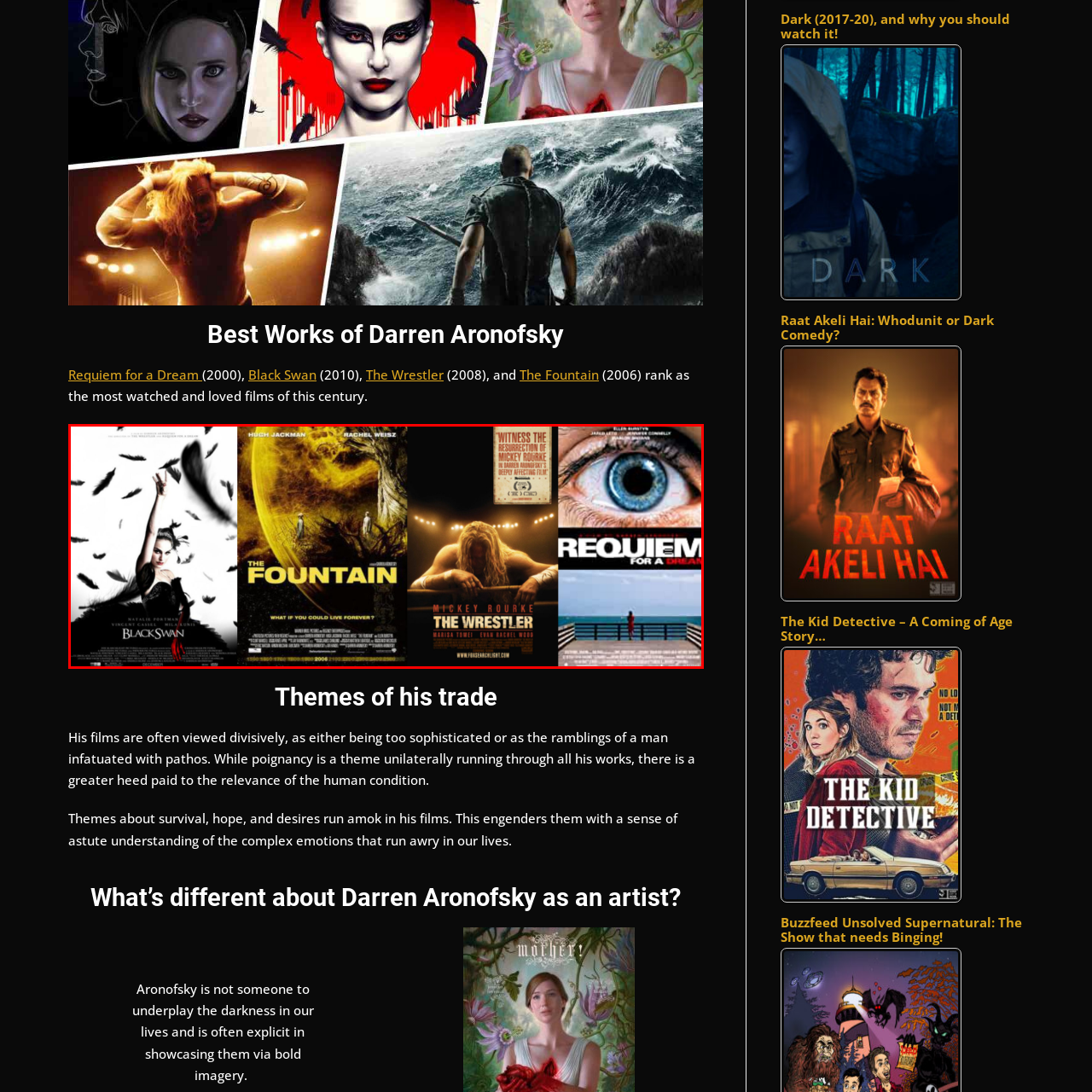What is the theme of Requiem for a Dream?
Look closely at the area highlighted by the red bounding box and give a detailed response to the question.

According to the caption, the poster of Requiem for a Dream features an intense close-up of an eye, reflecting the film's deep dive into addiction and its devastating effects, which implies that addiction is a major theme of the film.